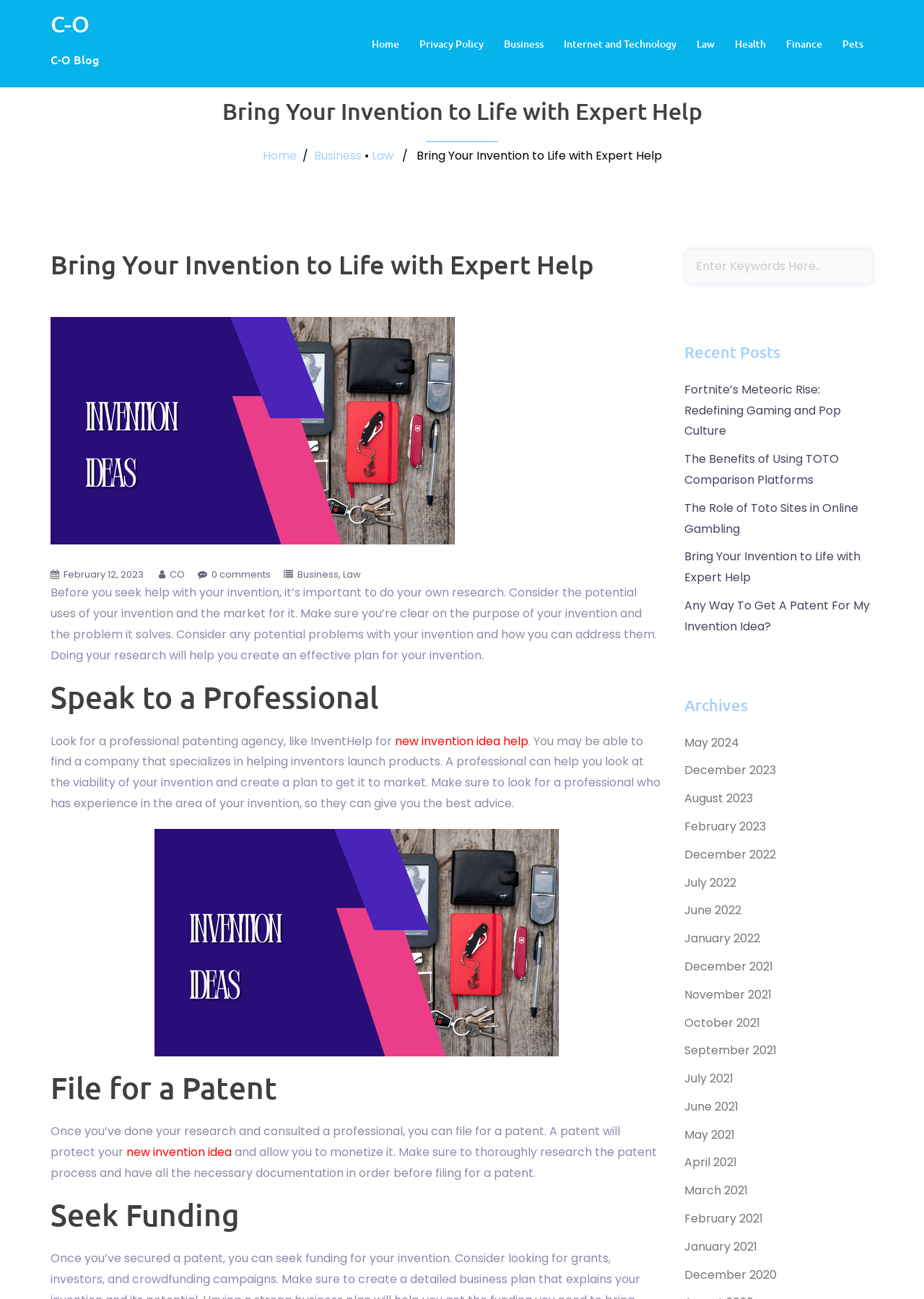Give a one-word or one-phrase response to the question:
What is required before filing for a patent?

Research and documentation